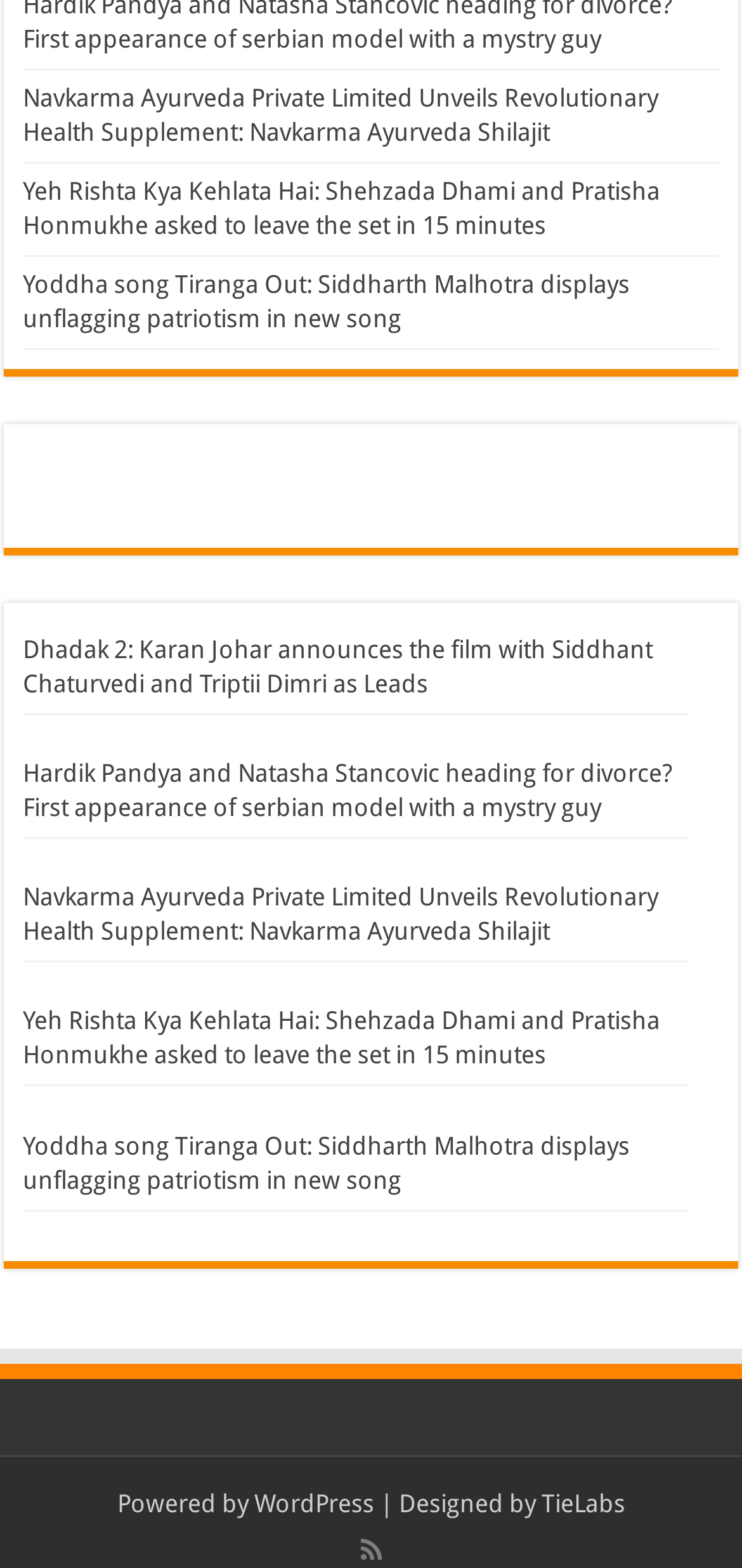Provide a short, one-word or phrase answer to the question below:
What is the name of the TV show where Shehzada Dhami and Pratisha Honmukhe were asked to leave the set?

Yeh Rishta Kya Kehlata Hai